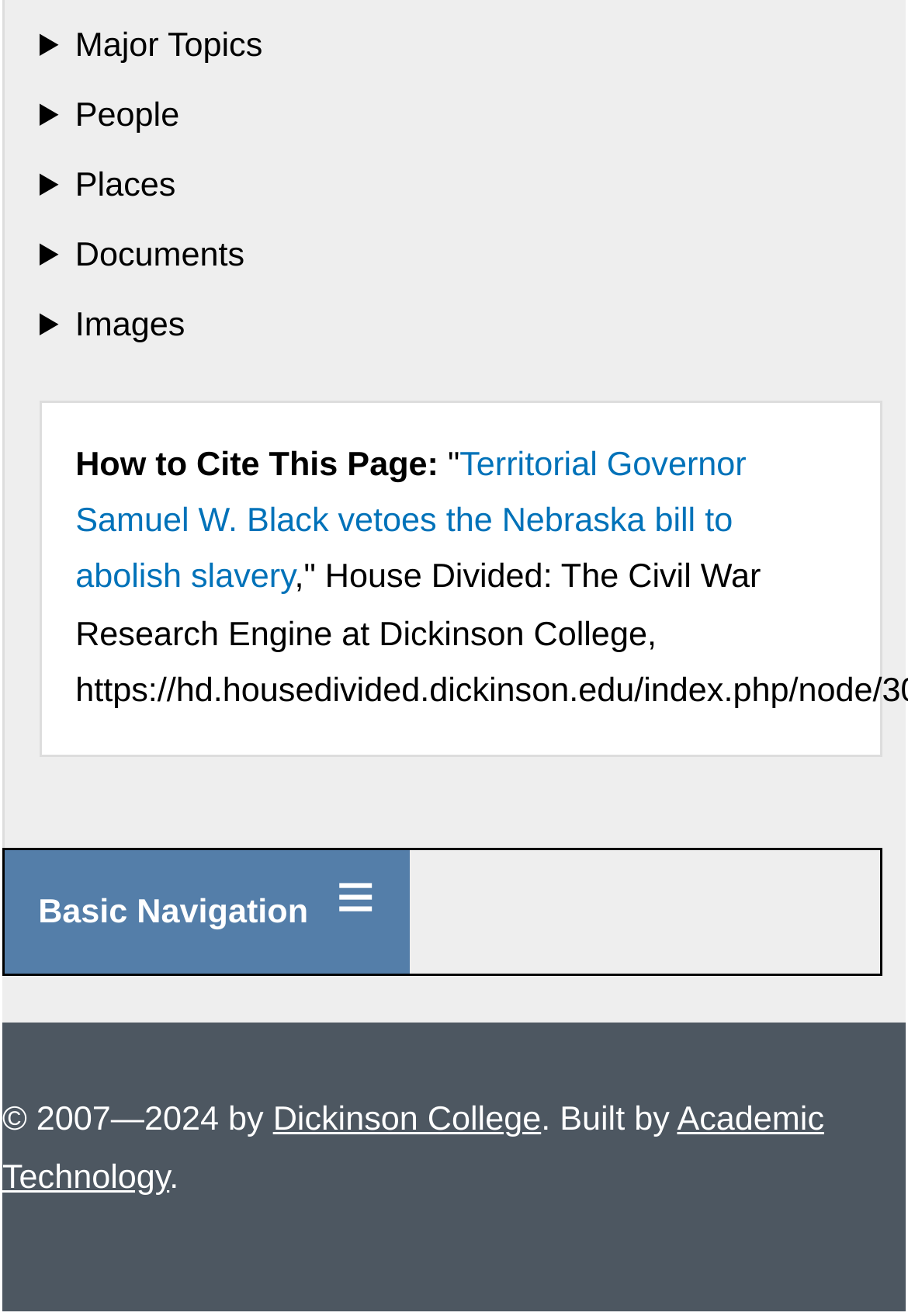Please indicate the bounding box coordinates of the element's region to be clicked to achieve the instruction: "Go to Dickinson College". Provide the coordinates as four float numbers between 0 and 1, i.e., [left, top, right, bottom].

[0.301, 0.838, 0.596, 0.866]